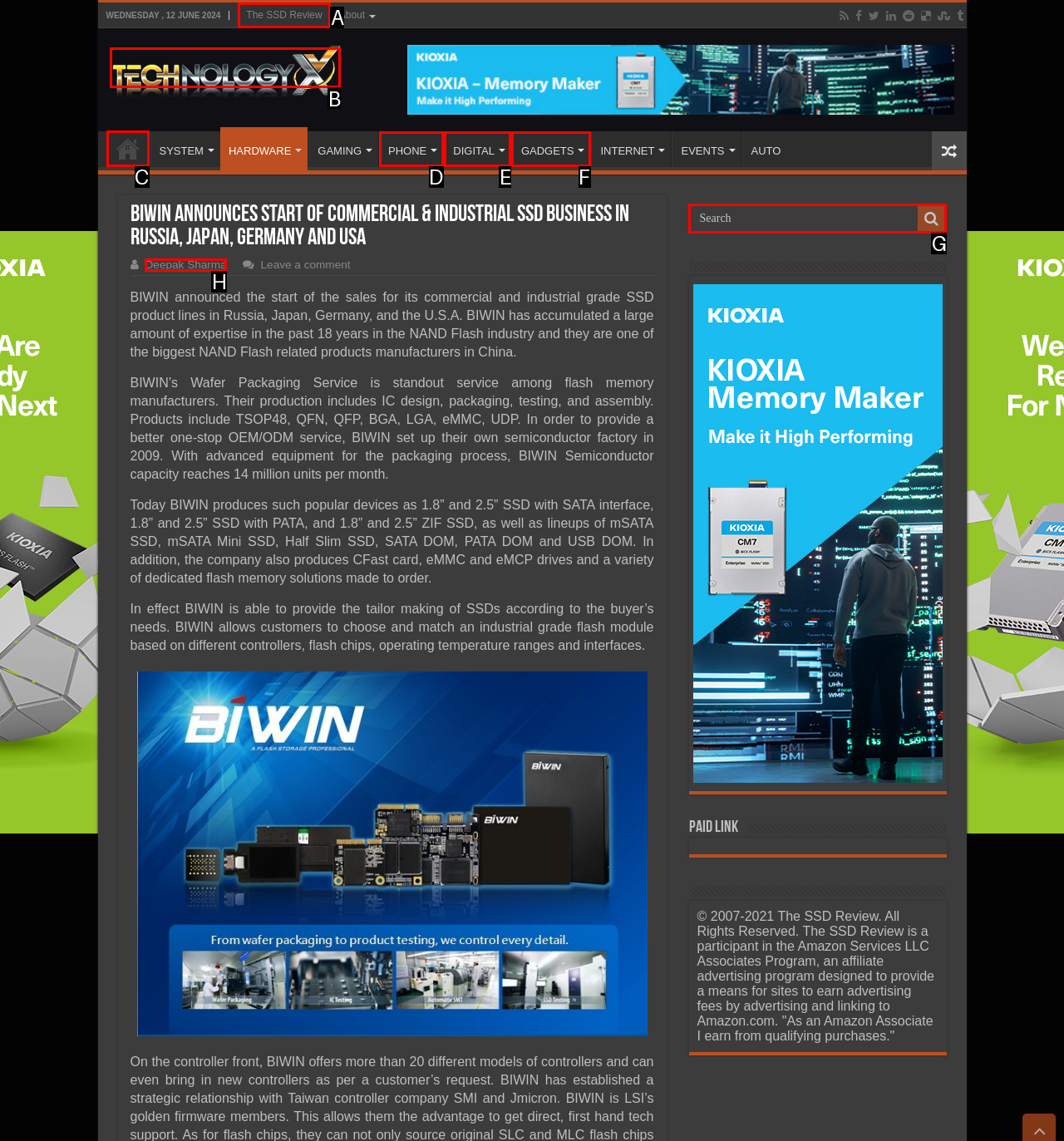From the available options, which lettered element should I click to complete this task: Click the 'Home' link?

C